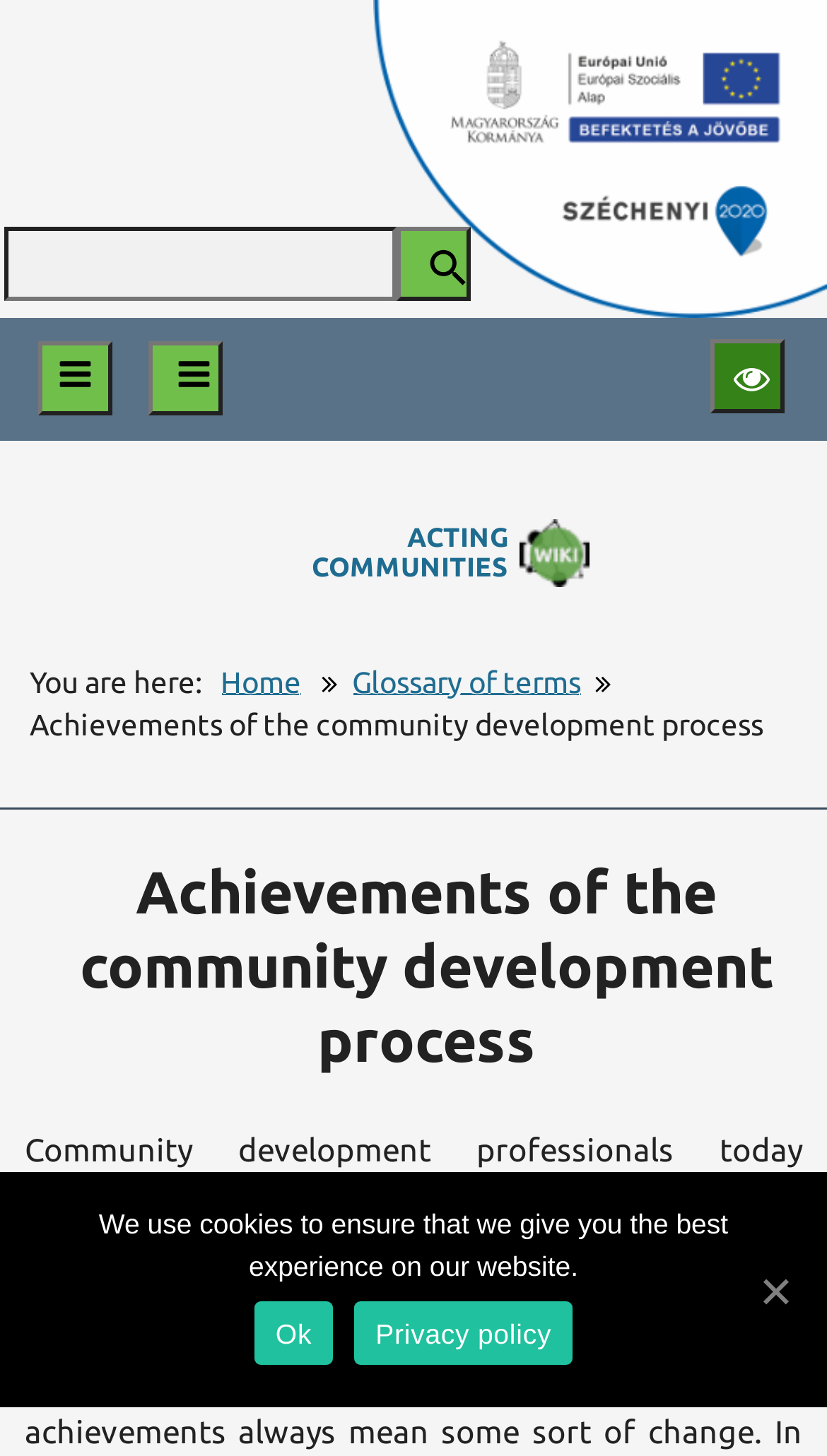Please determine the bounding box coordinates of the section I need to click to accomplish this instruction: "Go to homepage".

[0.287, 0.351, 0.713, 0.409]